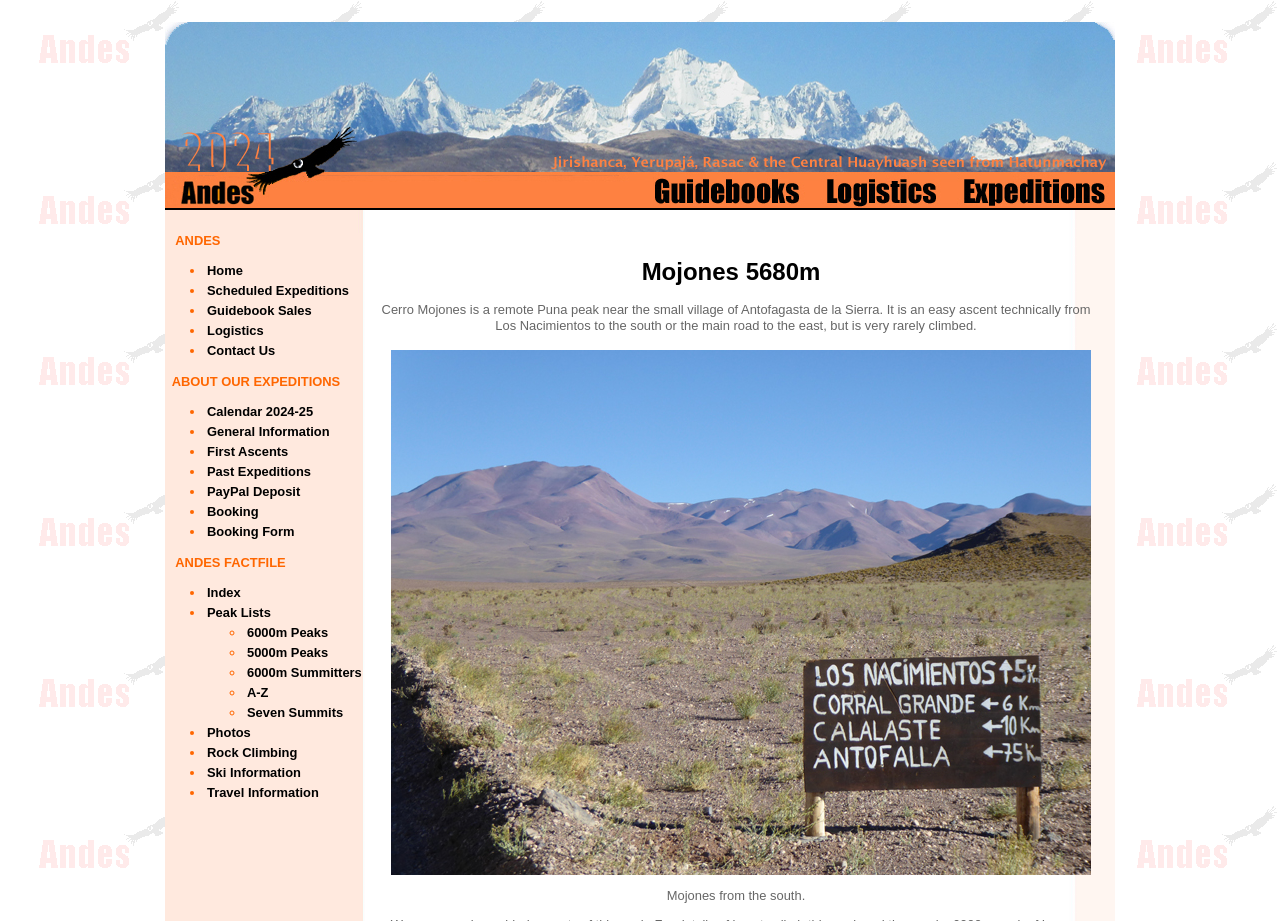Please identify the bounding box coordinates of the element's region that should be clicked to execute the following instruction: "Click on the 'Home' link". The bounding box coordinates must be four float numbers between 0 and 1, i.e., [left, top, right, bottom].

[0.16, 0.286, 0.19, 0.302]